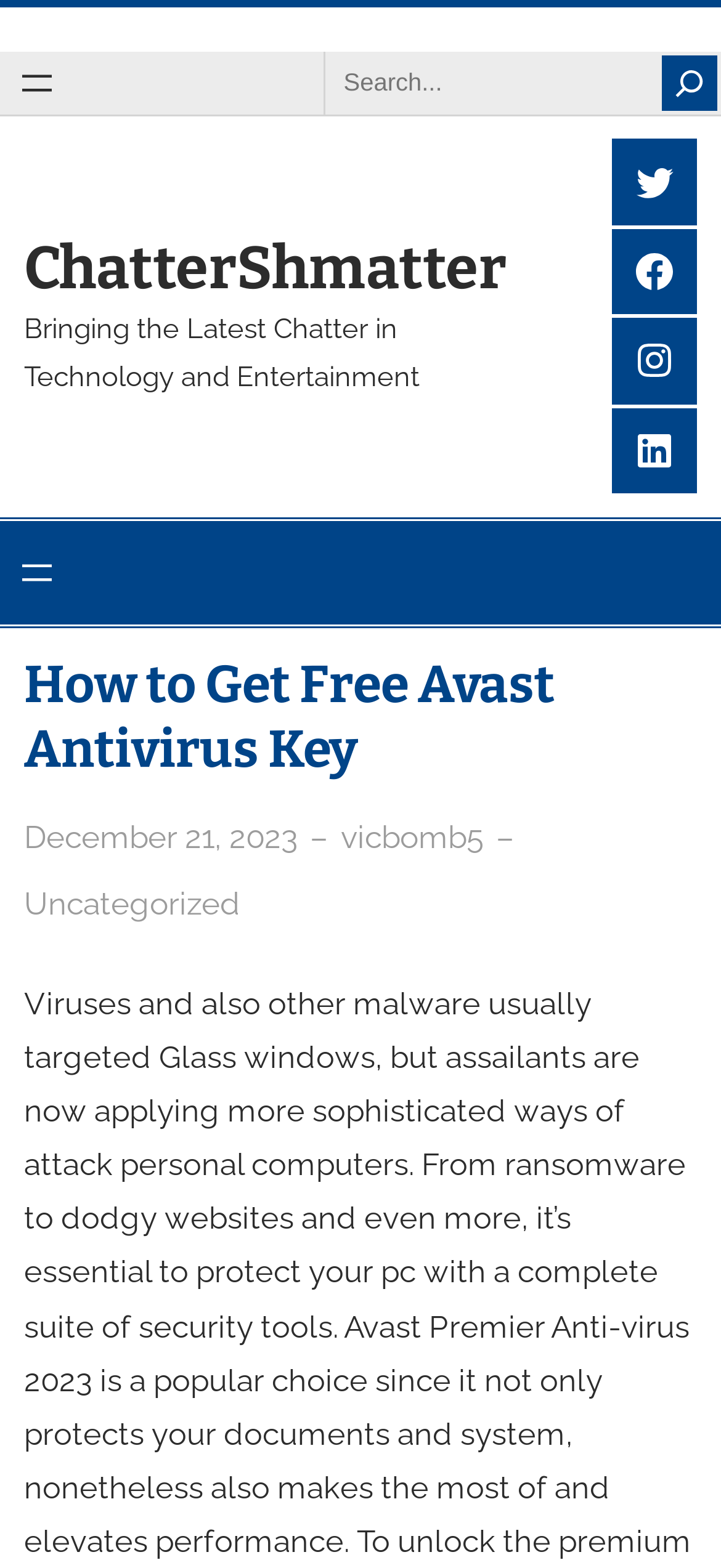Based on the element description aria-label="Open menu", identify the bounding box coordinates for the UI element. The coordinates should be in the format (top-left x, top-left y, bottom-right x, bottom-right y) and within the 0 to 1 range.

[0.0, 0.332, 0.103, 0.398]